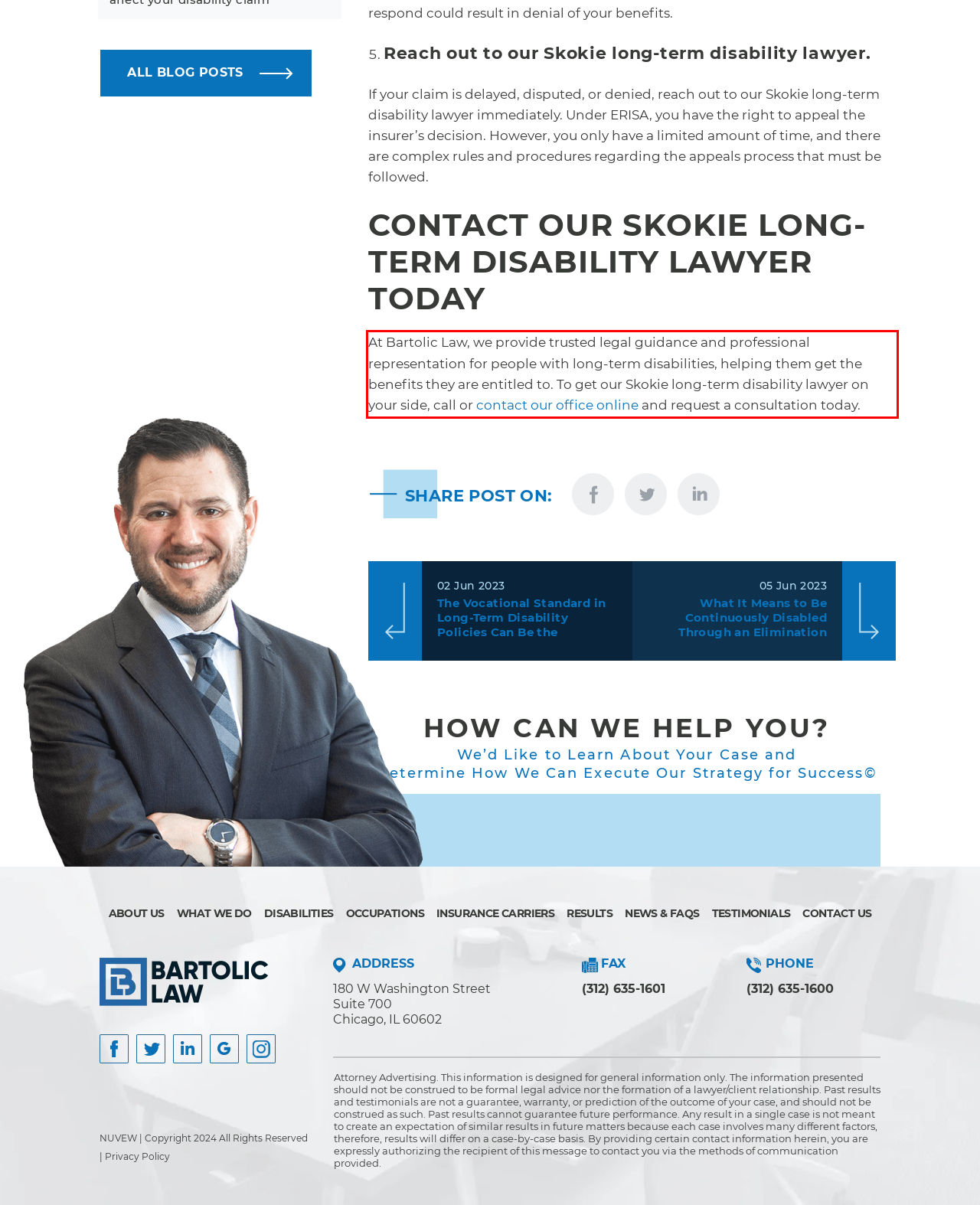You are provided with a screenshot of a webpage containing a red bounding box. Please extract the text enclosed by this red bounding box.

At Bartolic Law, we provide trusted legal guidance and professional representation for people with long-term disabilities, helping them get the benefits they are entitled to. To get our Skokie long-term disability lawyer on your side, call or contact our office online and request a consultation today.